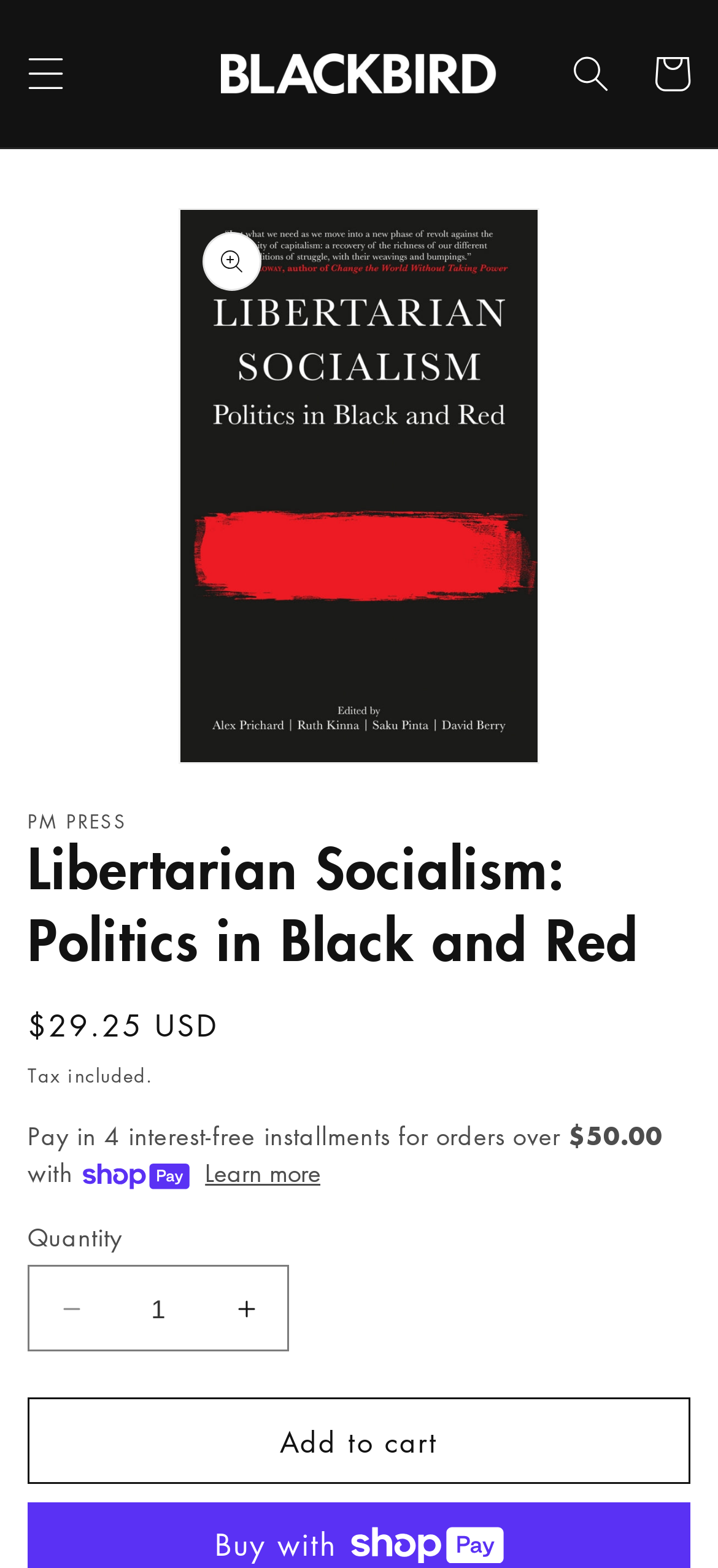Please give the bounding box coordinates of the area that should be clicked to fulfill the following instruction: "Learn more about Shop Pay". The coordinates should be in the format of four float numbers from 0 to 1, i.e., [left, top, right, bottom].

[0.286, 0.737, 0.447, 0.76]